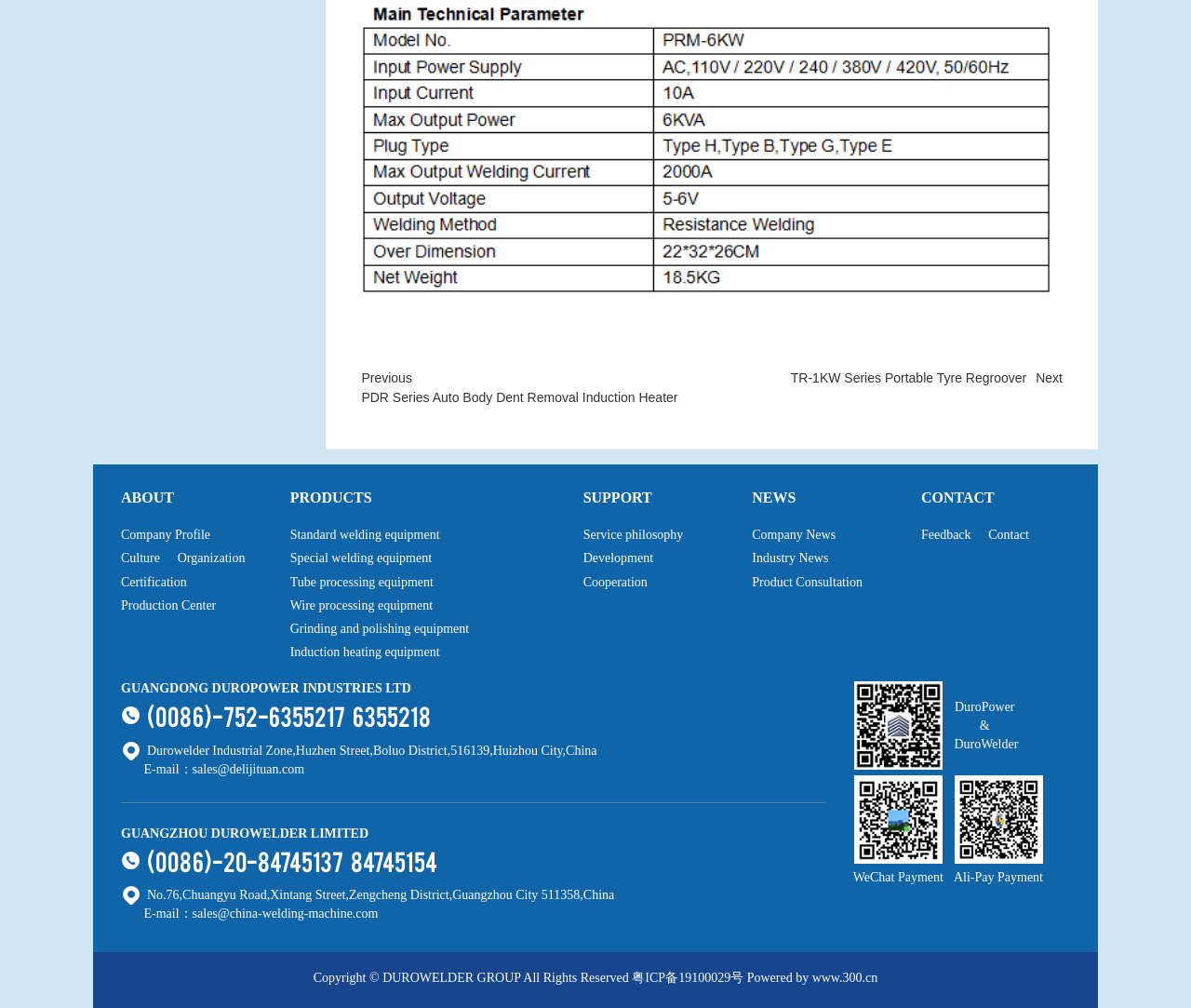Identify the bounding box for the UI element that is described as follows: "Special welding equipment".

[0.243, 0.547, 0.363, 0.561]